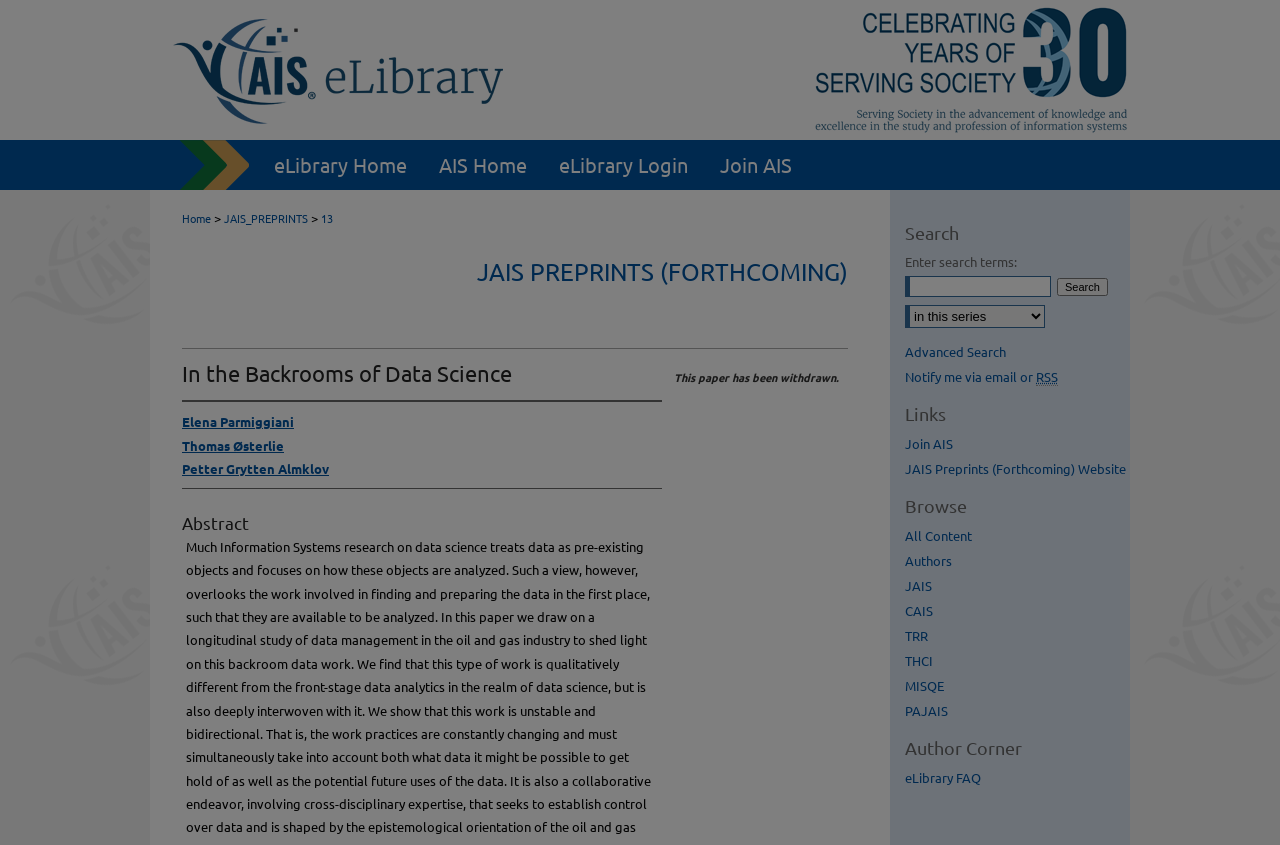Given the description title="AIS Electronic Library (AISeL)", predict the bounding box coordinates of the UI element. Ensure the coordinates are in the format (top-left x, top-left y, bottom-right x, bottom-right y) and all values are between 0 and 1.

[0.117, 0.001, 0.883, 0.164]